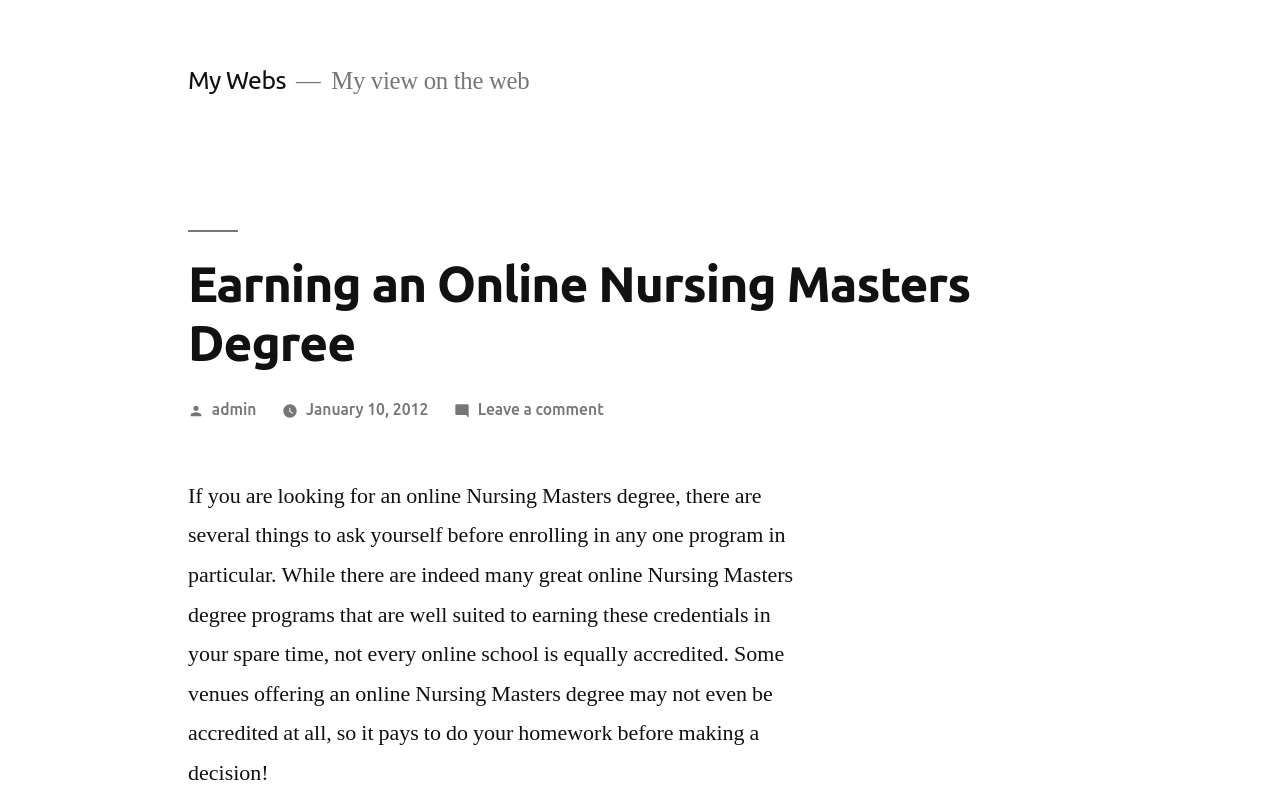Given the element description "admin" in the screenshot, predict the bounding box coordinates of that UI element.

[0.165, 0.493, 0.2, 0.516]